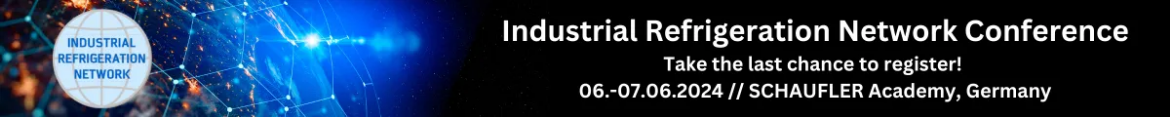Explain what is happening in the image with elaborate details.

The image promotes the "Industrial Refrigeration Network Conference," inviting participants to seize the final opportunity to register. It highlights the event's date, scheduled for June 6-7, 2024, at the Schaufler Academy in Germany. The backdrop features a captivating blue and black design with interconnected lines and lights, symbolizing the technological and innovative aspects of the refrigeration industry. A round logo labeled "INDUSTRIAL REFRIGERATION NETWORK" is positioned prominently to the left, enhancing the visual appeal and branding of the event. This image serves as an essential call to action for those interested in advancing their knowledge and networking within the industrial refrigeration sector.